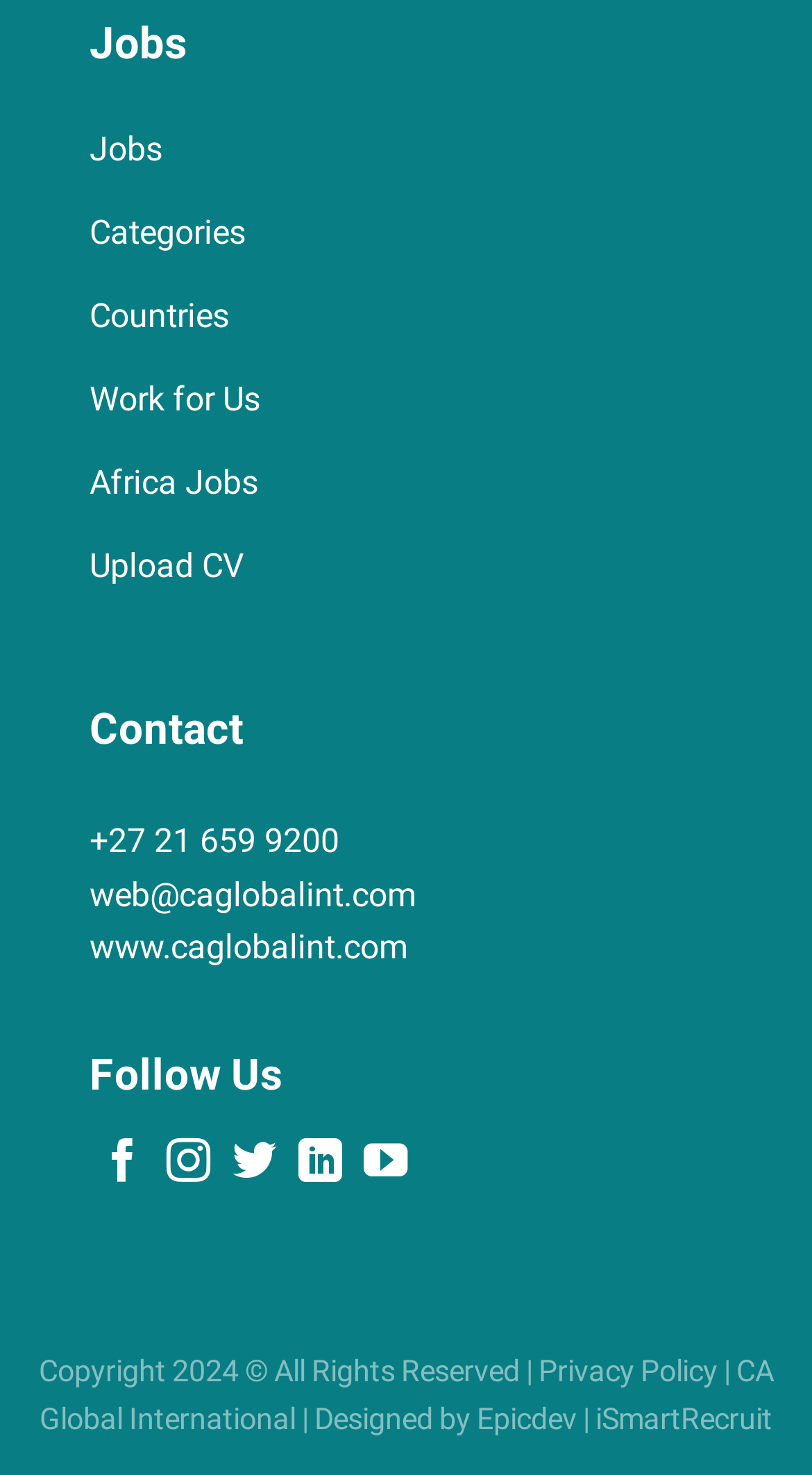Indicate the bounding box coordinates of the element that must be clicked to execute the instruction: "Send an email to the company". The coordinates should be given as four float numbers between 0 and 1, i.e., [left, top, right, bottom].

[0.11, 0.593, 0.513, 0.619]